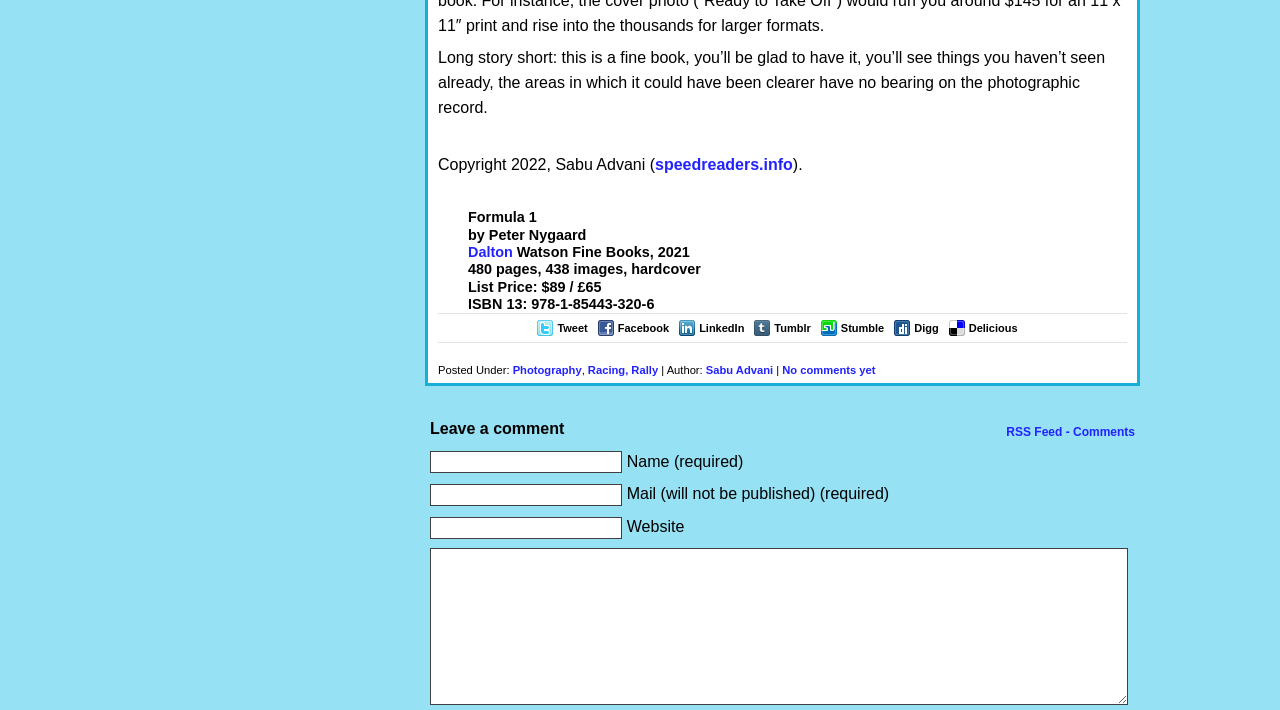Identify the bounding box coordinates of the area you need to click to perform the following instruction: "Enter your name in the required field".

[0.336, 0.635, 0.486, 0.667]